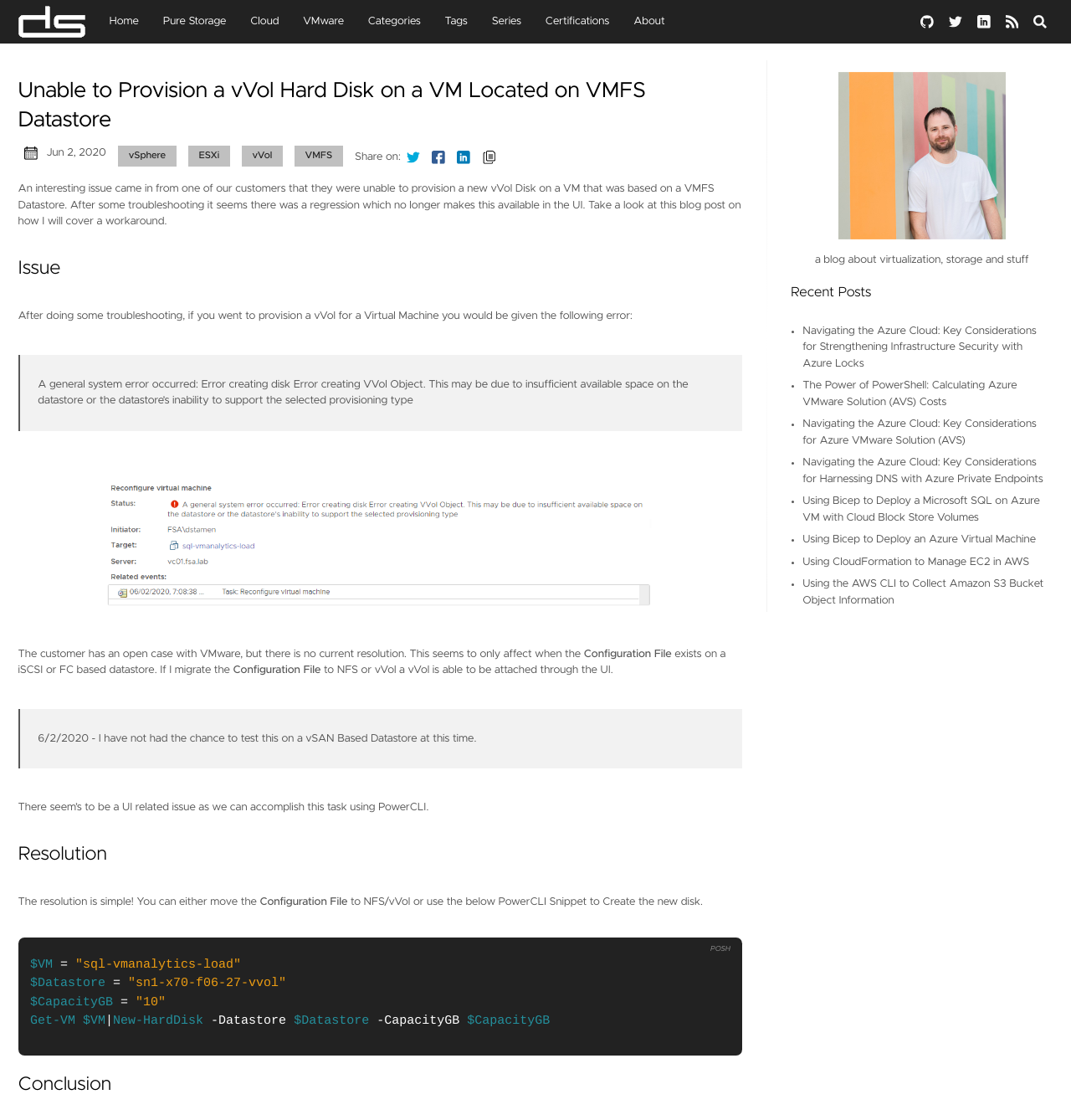Please specify the coordinates of the bounding box for the element that should be clicked to carry out this instruction: "Share on Twitter". The coordinates must be four float numbers between 0 and 1, formatted as [left, top, right, bottom].

[0.374, 0.133, 0.398, 0.148]